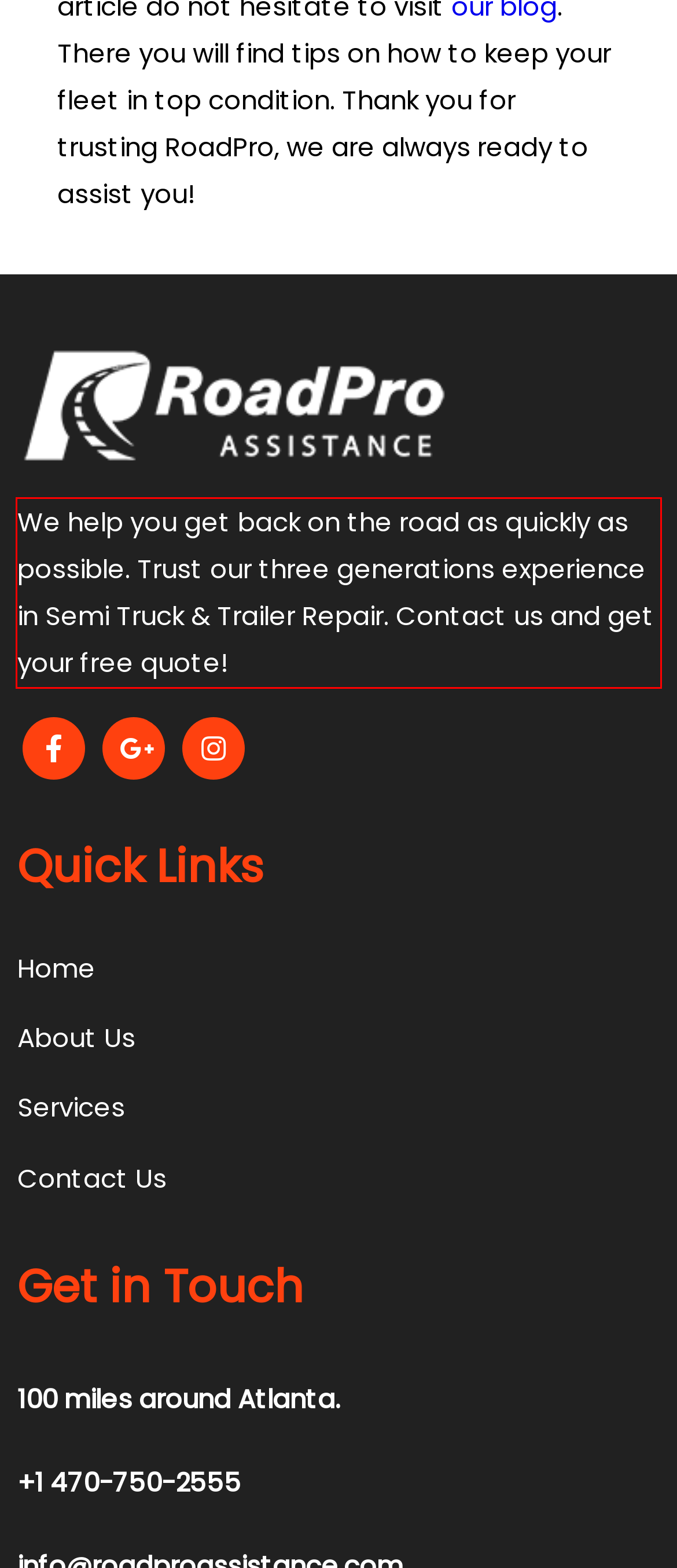Please perform OCR on the text within the red rectangle in the webpage screenshot and return the text content.

We help you get back on the road as quickly as possible. Trust our three generations experience in Semi Truck & Trailer Repair. Contact us and get your free quote!